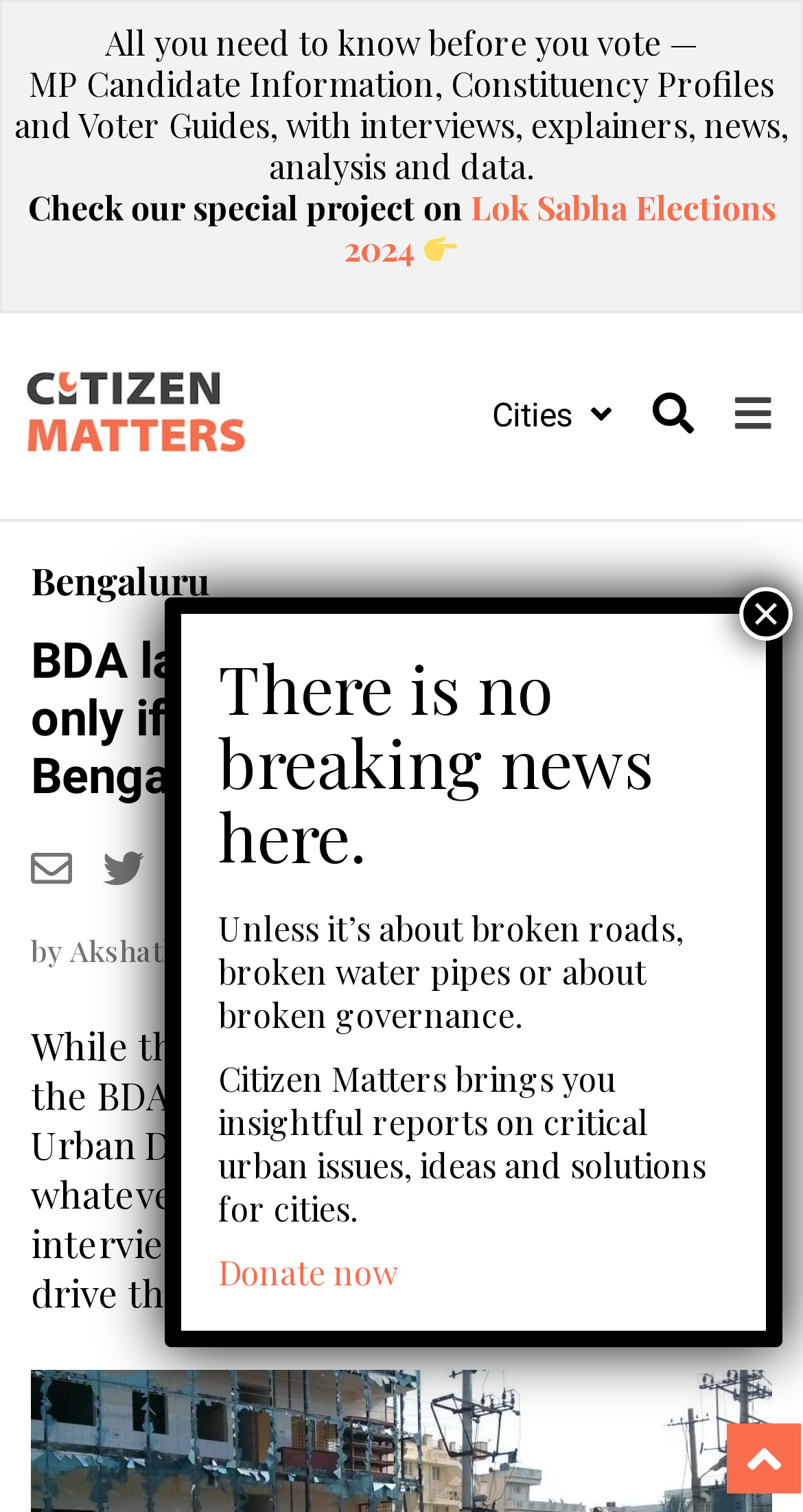Could you specify the bounding box coordinates for the clickable section to complete the following instruction: "Donate now to support Citizen Matters"?

[0.272, 0.827, 0.495, 0.856]